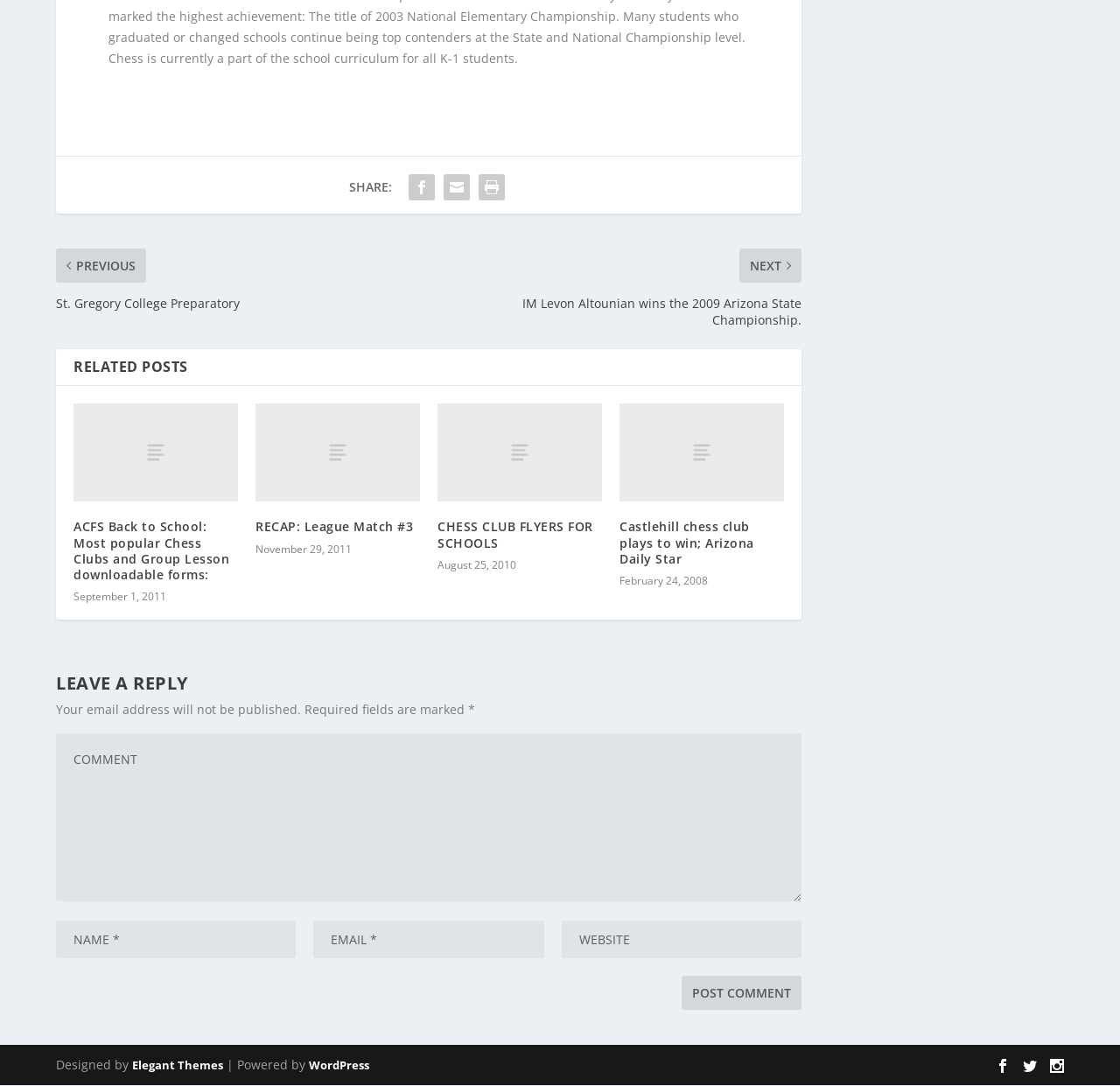Provide the bounding box coordinates for the specified HTML element described in this description: "RECAP: League Match #3". The coordinates should be four float numbers ranging from 0 to 1, in the format [left, top, right, bottom].

[0.228, 0.478, 0.369, 0.493]